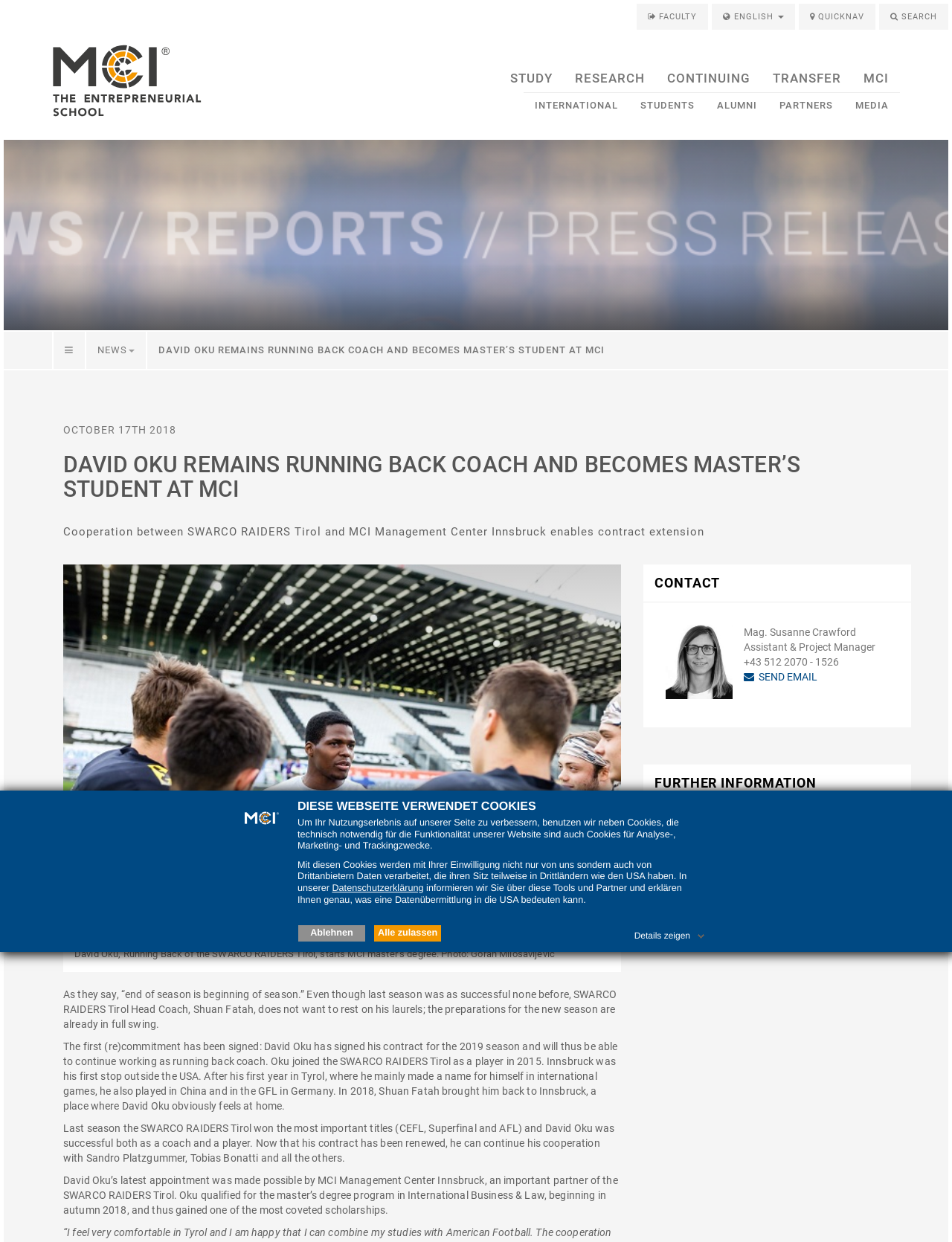Who is the head coach of SWARCO RAIDERS Tirol?
Refer to the image and answer the question using a single word or phrase.

Shuan Fatah